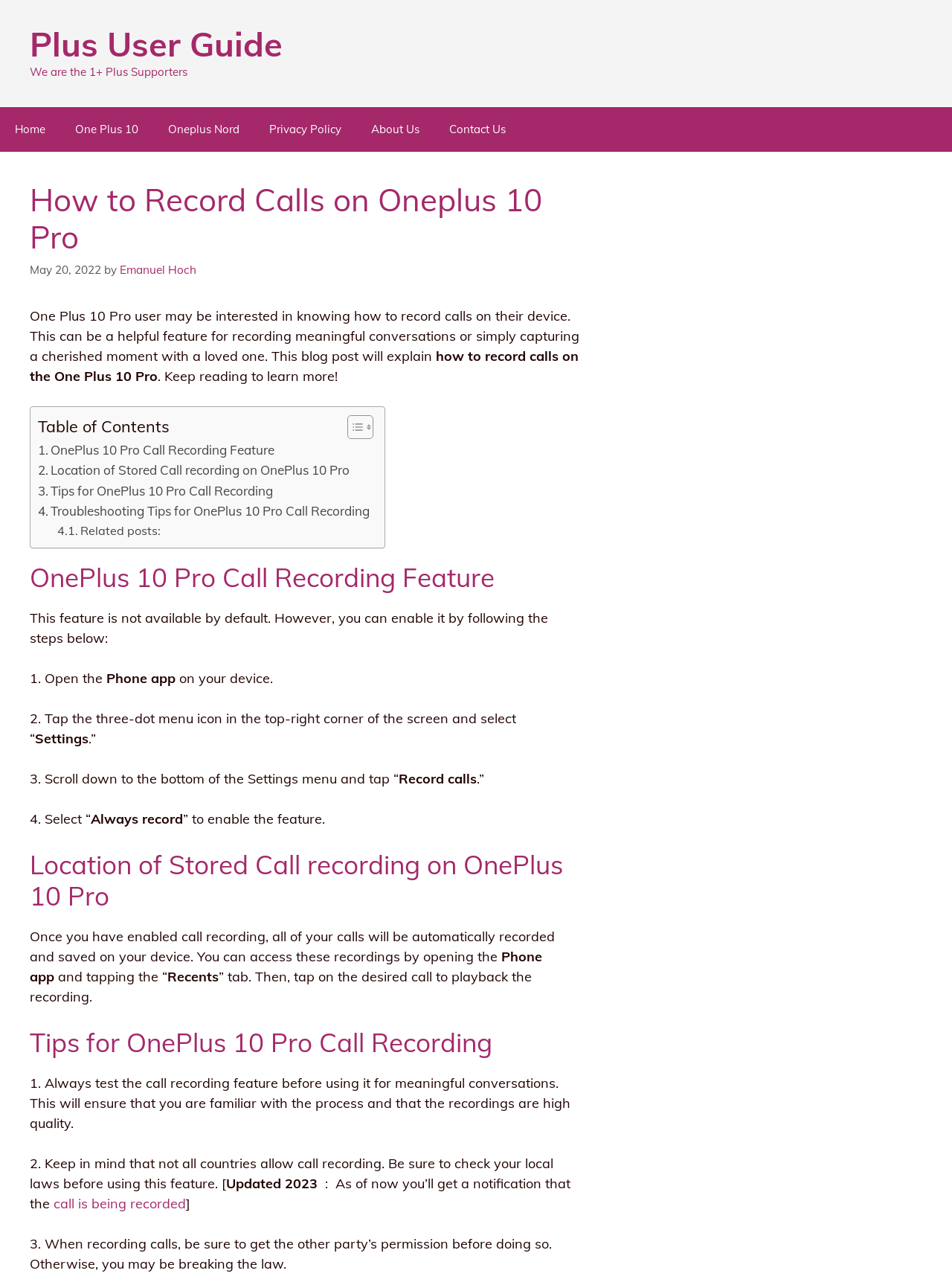Please answer the following question as detailed as possible based on the image: 
What is the purpose of testing the call recording feature?

The article suggests testing the call recording feature before using it for meaningful conversations to ensure that users are familiar with the process and that the recordings are of high quality.